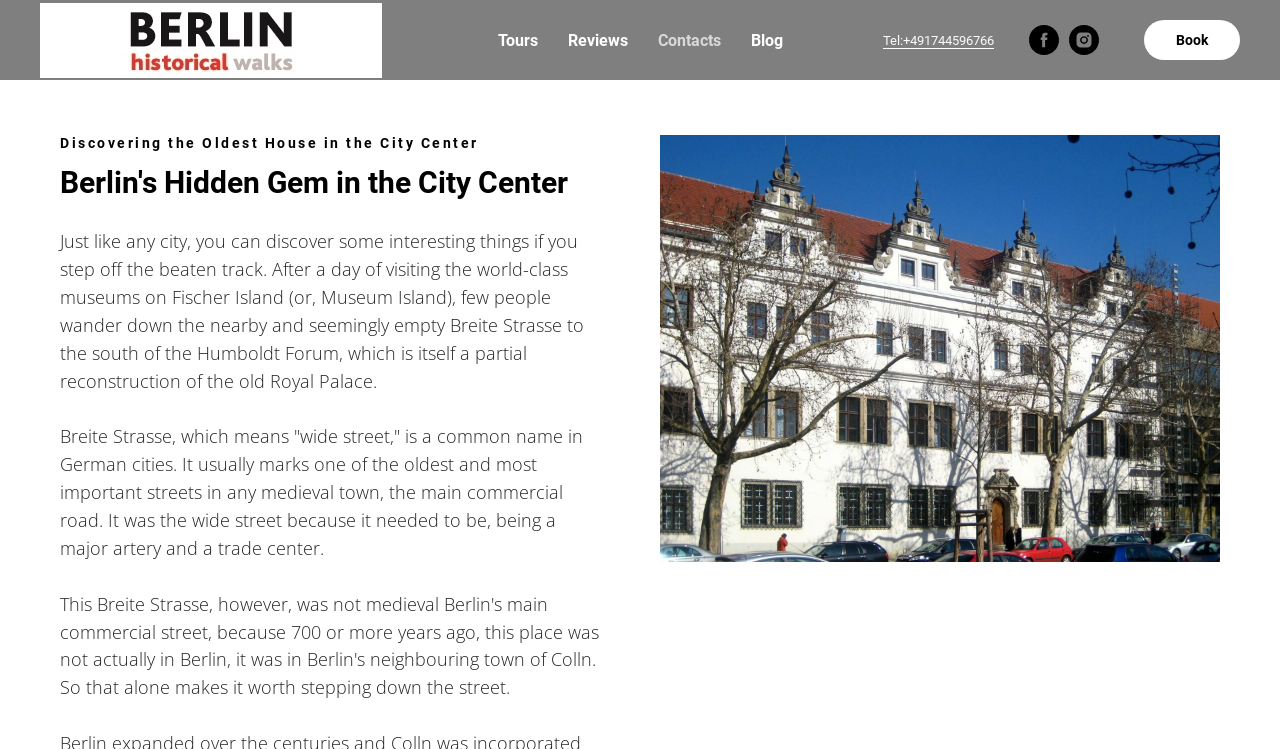Please mark the bounding box coordinates of the area that should be clicked to carry out the instruction: "Click on Tours".

[0.389, 0.041, 0.42, 0.066]